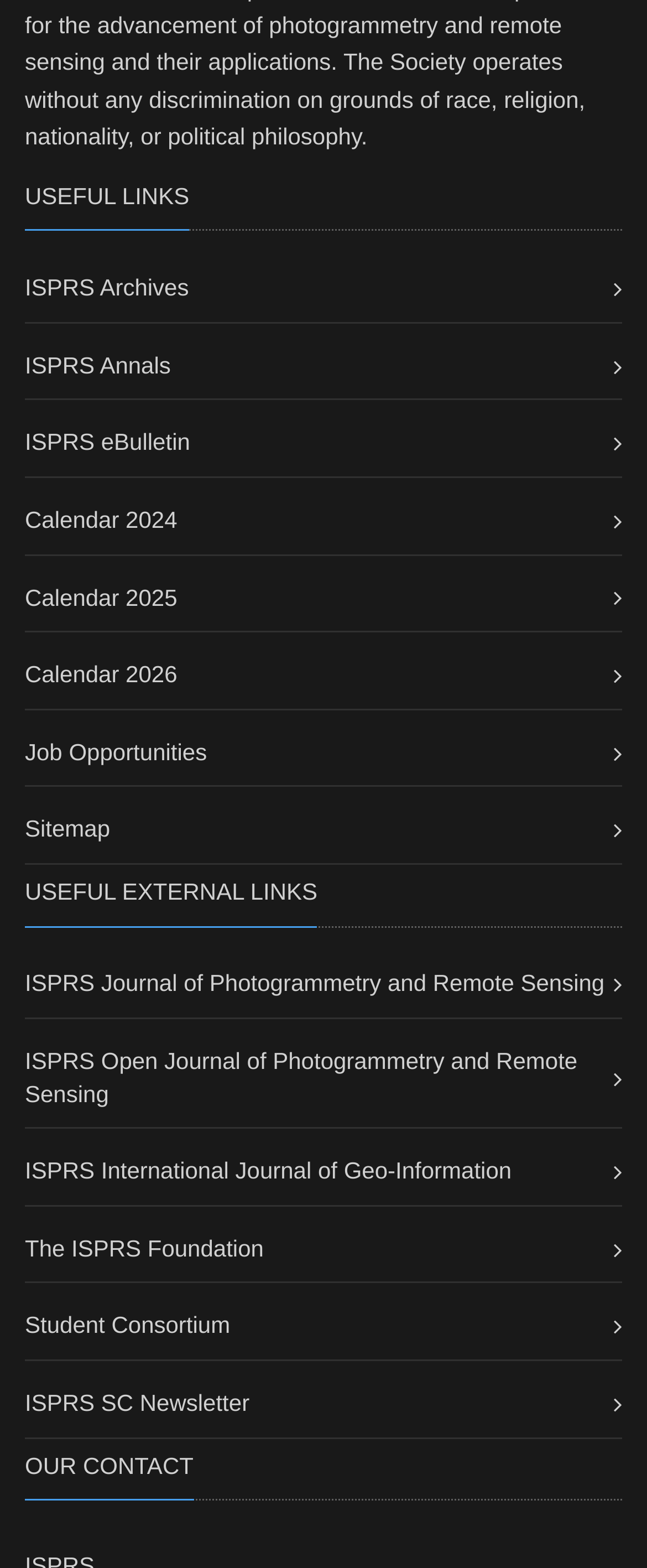How many calendar links are available?
Using the image provided, answer with just one word or phrase.

3